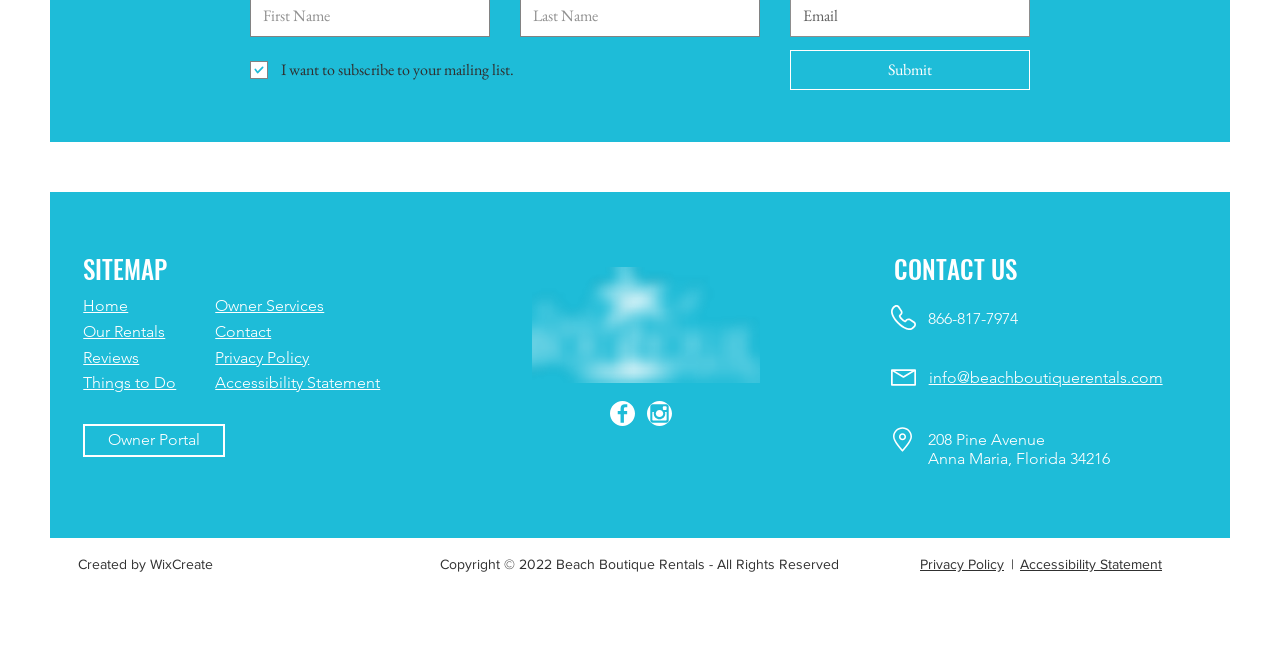What type of rentals does the website offer?
Please interpret the details in the image and answer the question thoroughly.

The website's name is 'Beach Boutique Rentals' and it has a link to 'Our Rentals' in the navigation menu, suggesting that the website specializes in beach rentals.